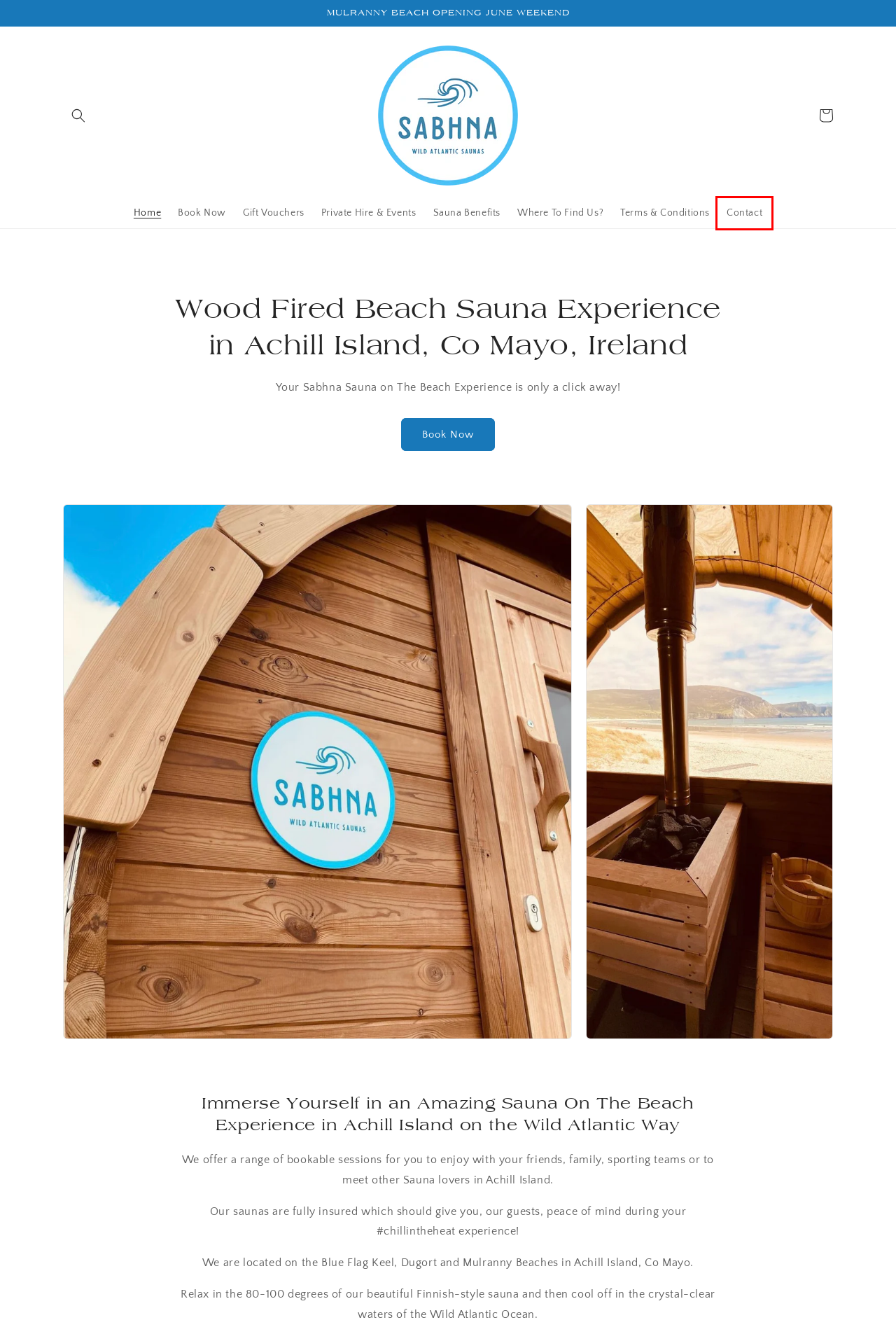Review the screenshot of a webpage that includes a red bounding box. Choose the webpage description that best matches the new webpage displayed after clicking the element within the bounding box. Here are the candidates:
A. Your Shopping Cart
 – Sabhna Saunas Achill Island
B. Products
 – Sabhna Saunas Achill Island
C. Sauna Benefits
 – Sabhna Saunas Achill Island
D. Gift Vouchers
 – Sabhna Saunas Achill Island
E. Contact
 – Sabhna Saunas Achill Island
F. Terms & Conditions
 – Sabhna Saunas Achill Island
G. Private Hire & Events
 – Sabhna Saunas Achill Island
H. Where to Find Us?
 – Sabhna Saunas Achill Island

E